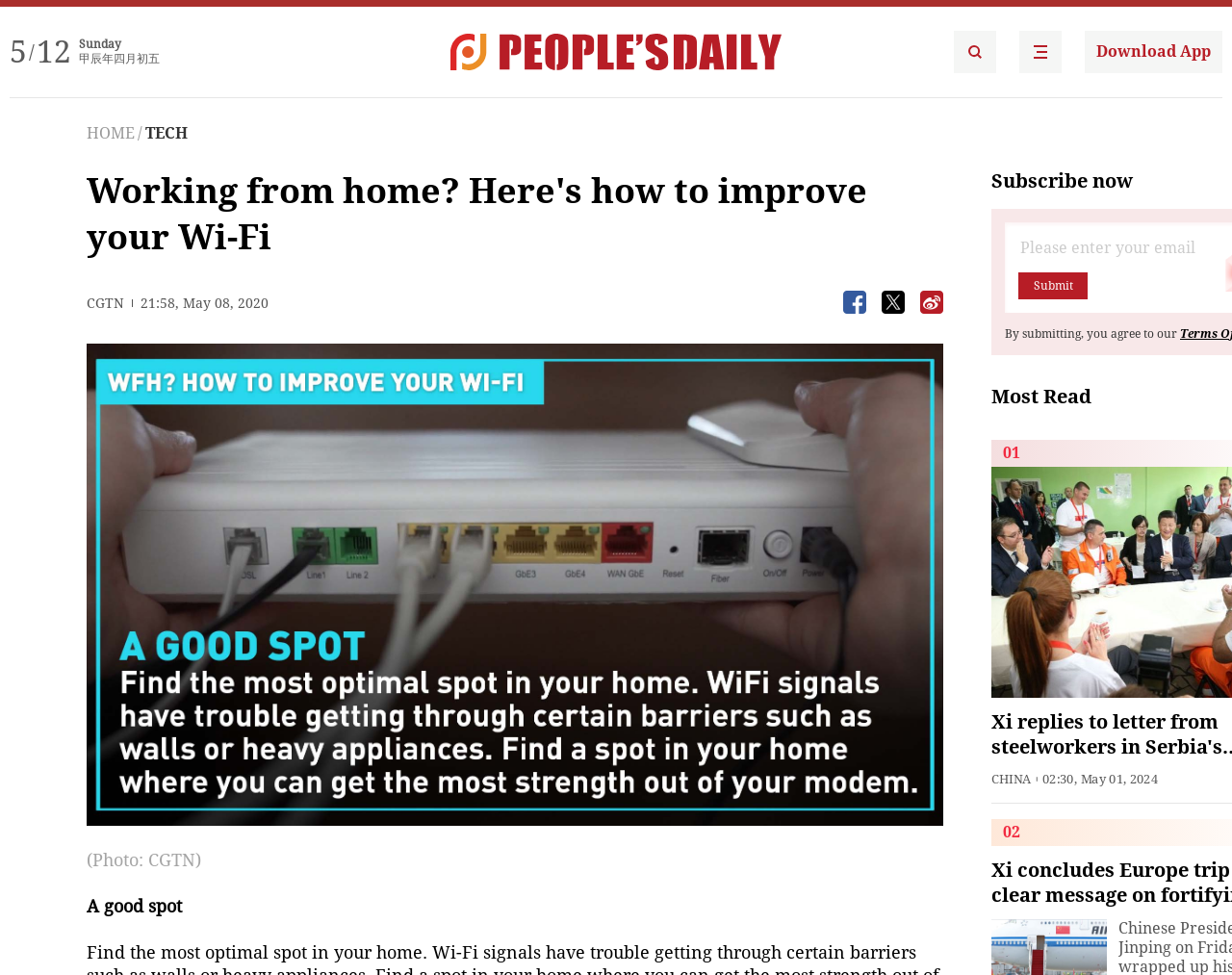Predict the bounding box coordinates of the UI element that matches this description: "alt="People's Daily English language App"". The coordinates should be in the format [left, top, right, bottom] with each value between 0 and 1.

[0.827, 0.032, 0.862, 0.075]